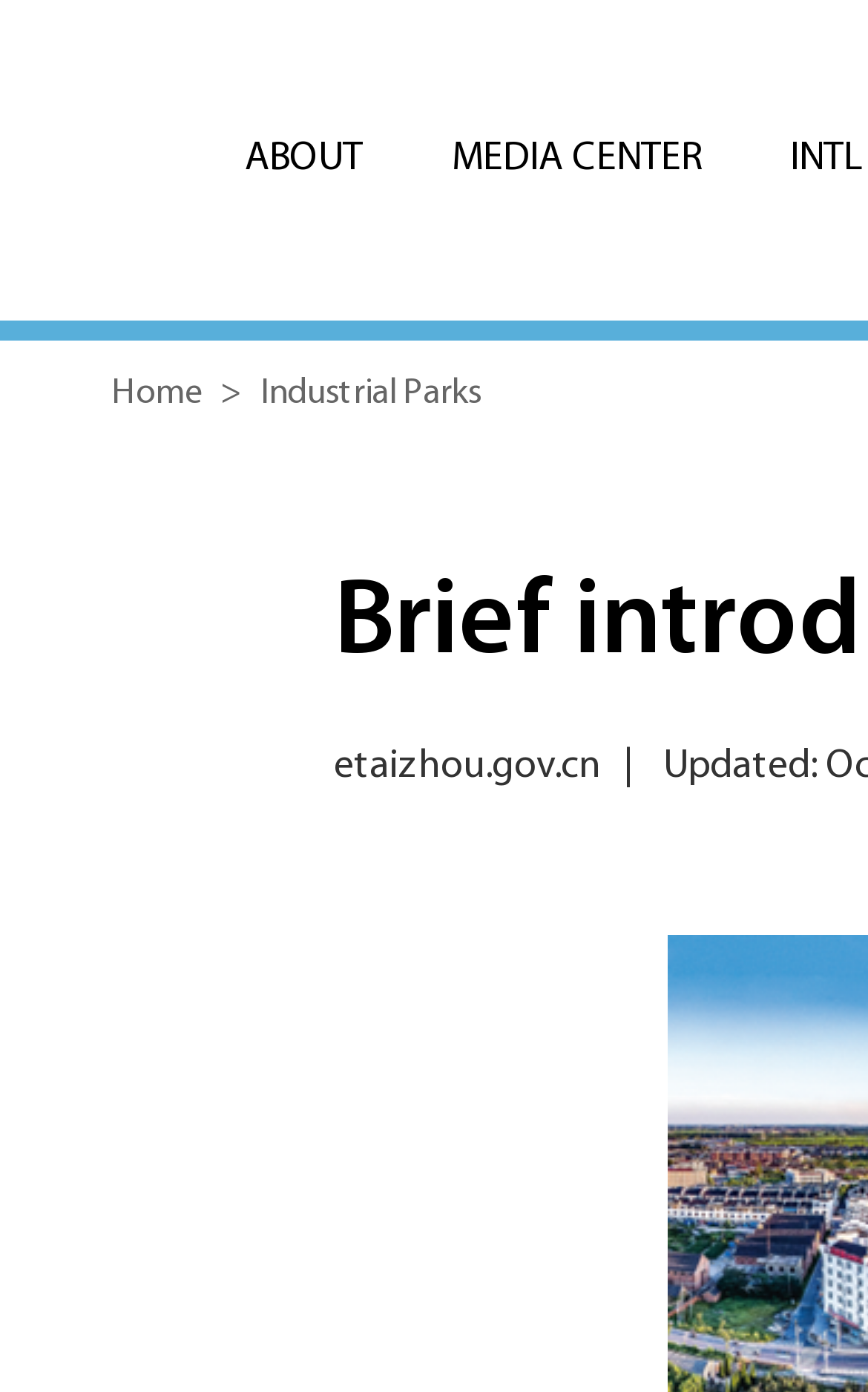What is the domain of the website?
Look at the screenshot and give a one-word or phrase answer.

etaizhou.gov.cn